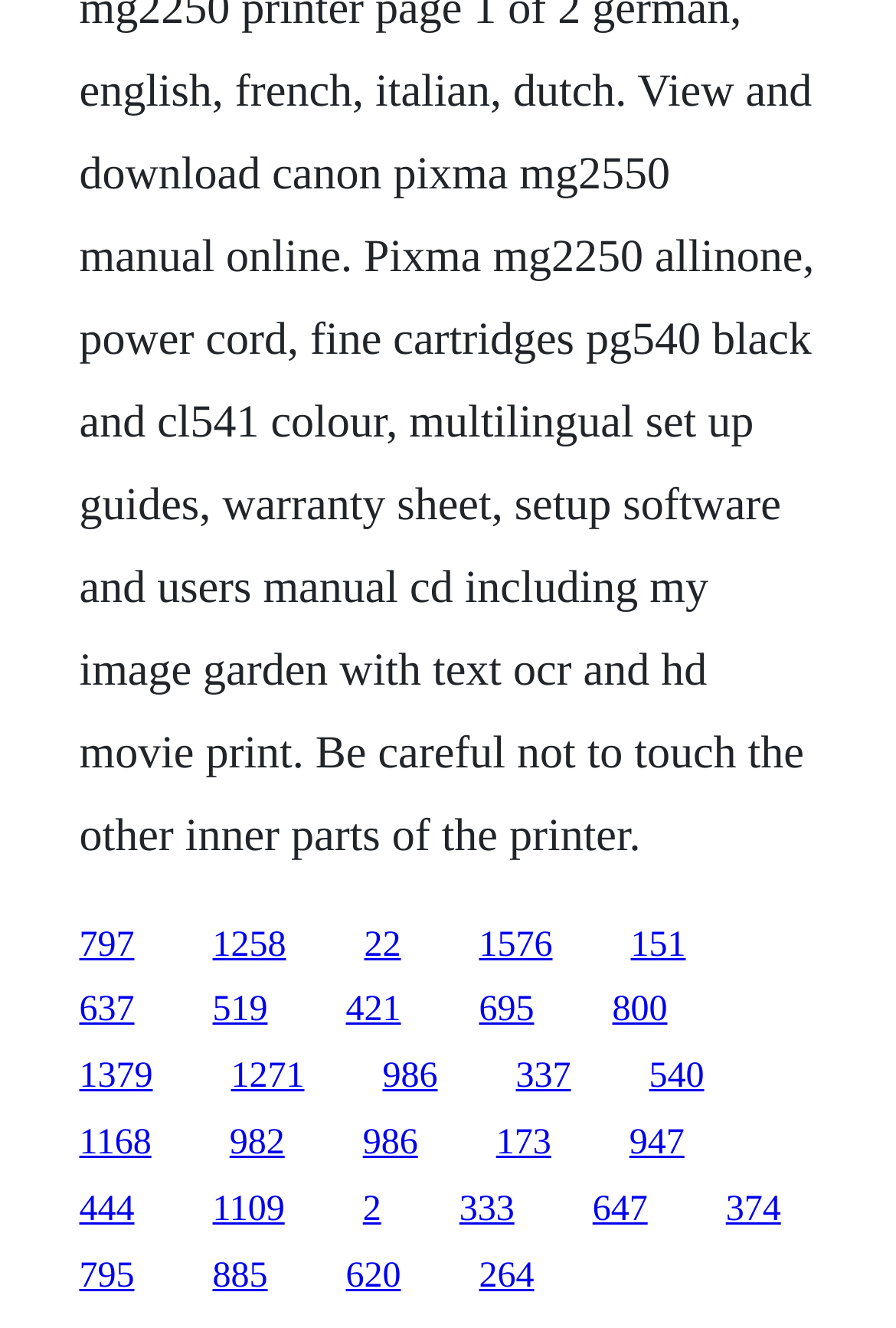Determine the bounding box coordinates of the clickable region to execute the instruction: "follow the tenth link". The coordinates should be four float numbers between 0 and 1, denoted as [left, top, right, bottom].

[0.088, 0.796, 0.171, 0.826]